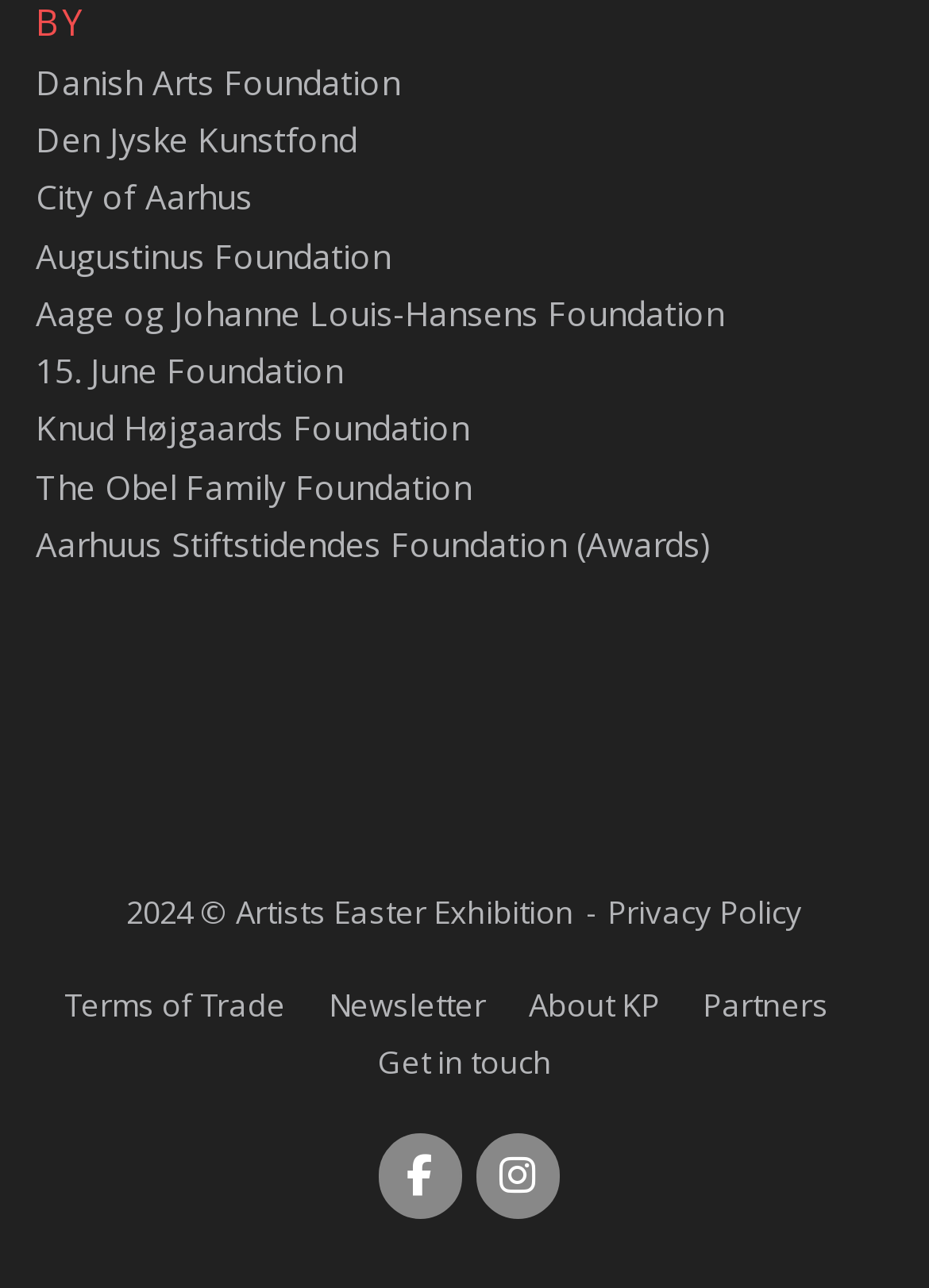What is the year mentioned in the copyright text?
Please provide a single word or phrase answer based on the image.

2024